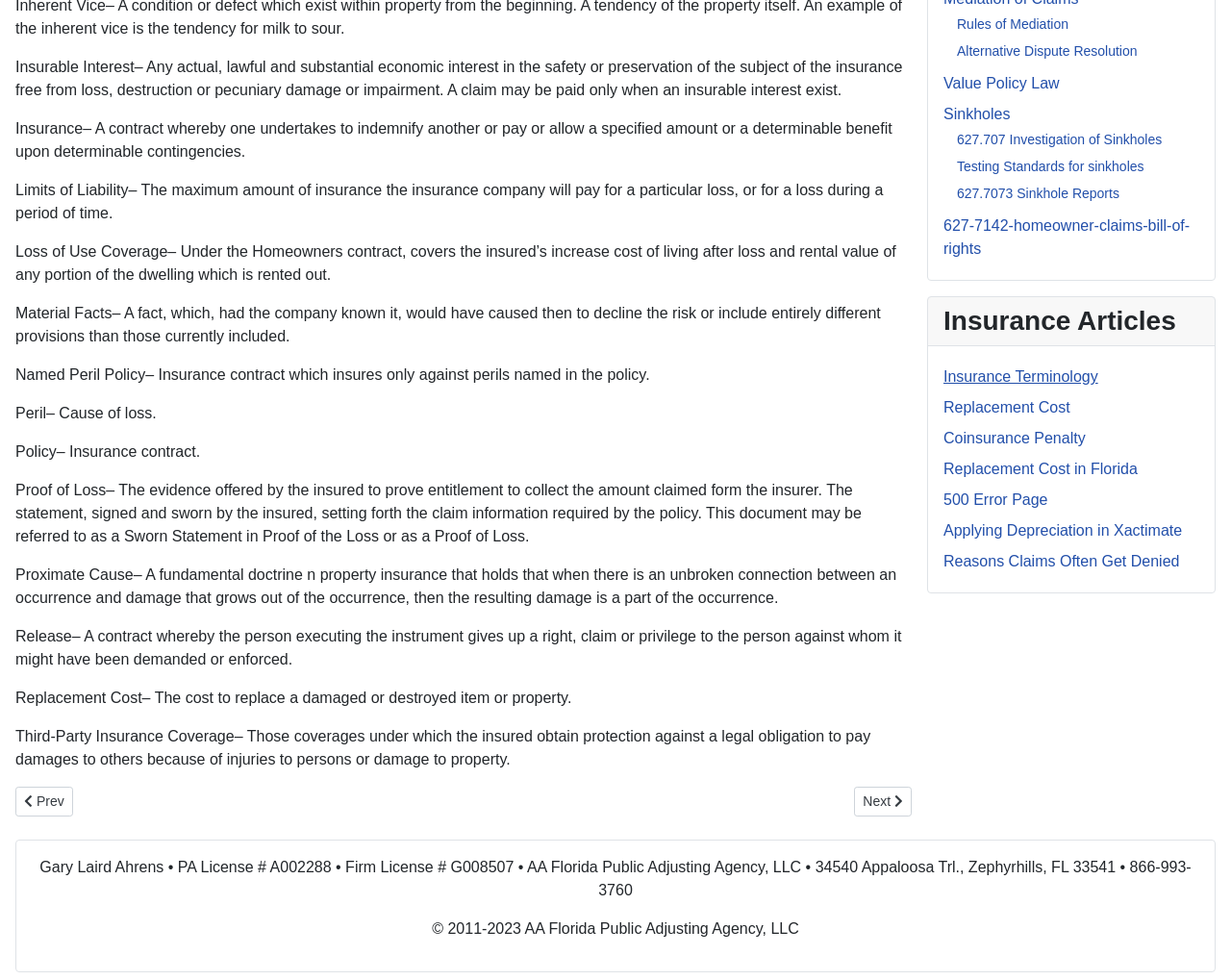Given the webpage screenshot, identify the bounding box of the UI element that matches this description: "Leadership".

None